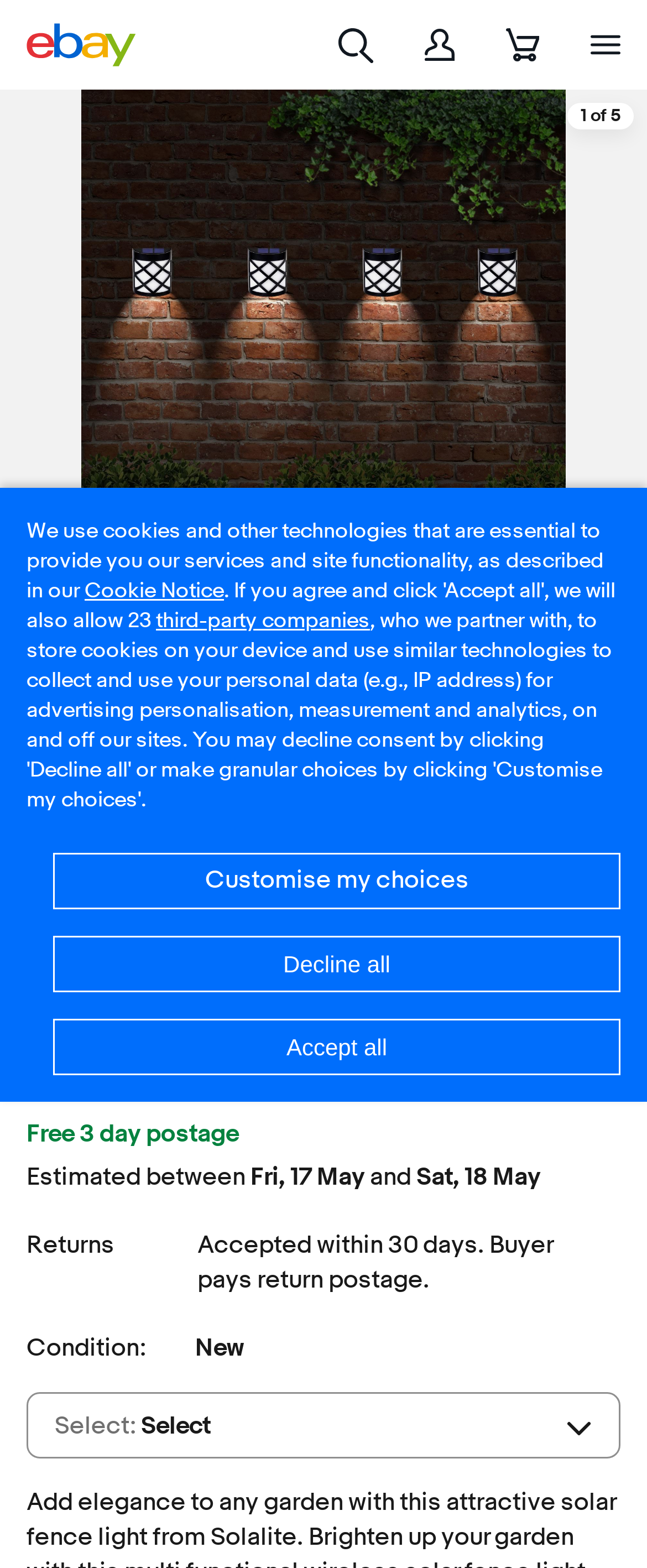Determine the bounding box coordinates for the UI element described. Format the coordinates as (top-left x, top-left y, bottom-right x, bottom-right y) and ensure all values are between 0 and 1. Element description: aria-label="Picture 1 of 5"

[0.041, 0.376, 0.226, 0.452]